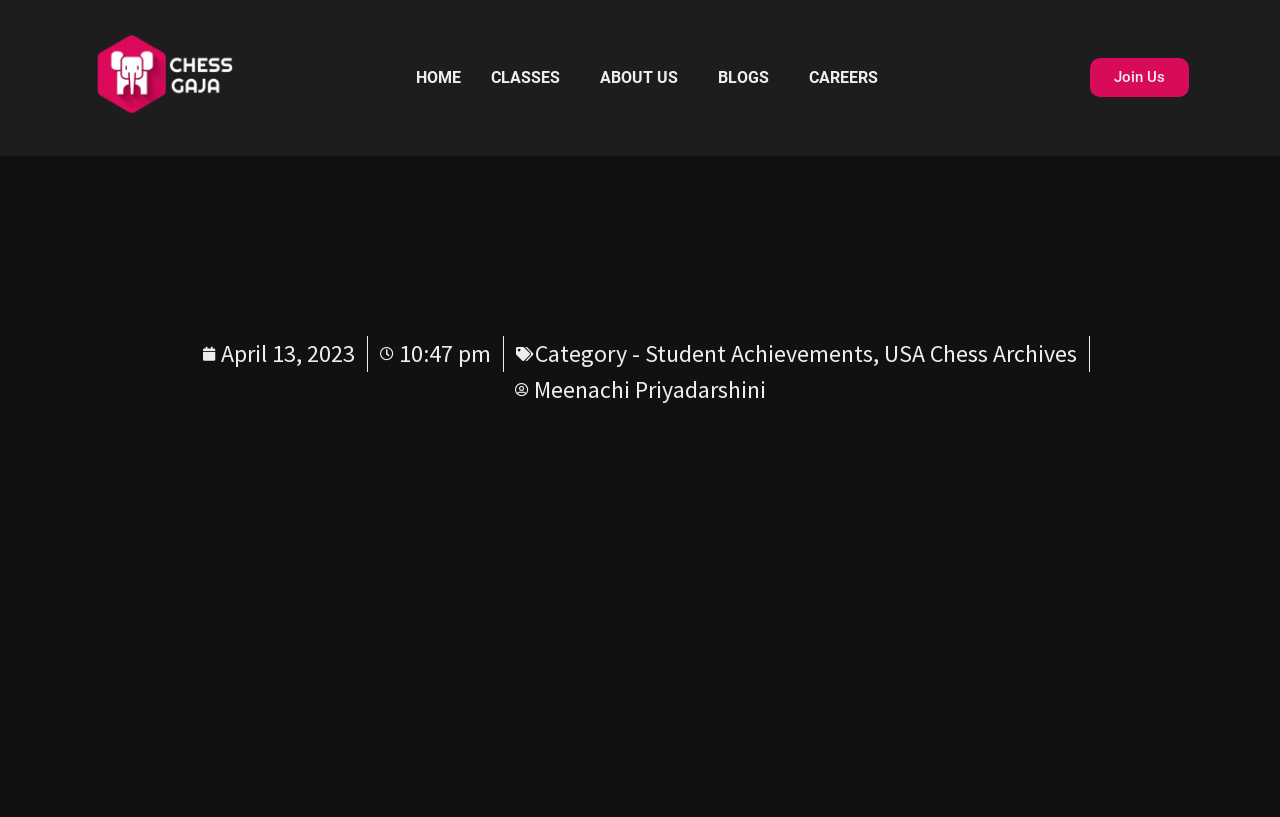How many links are in the top navigation bar?
Based on the image, provide a one-word or brief-phrase response.

5